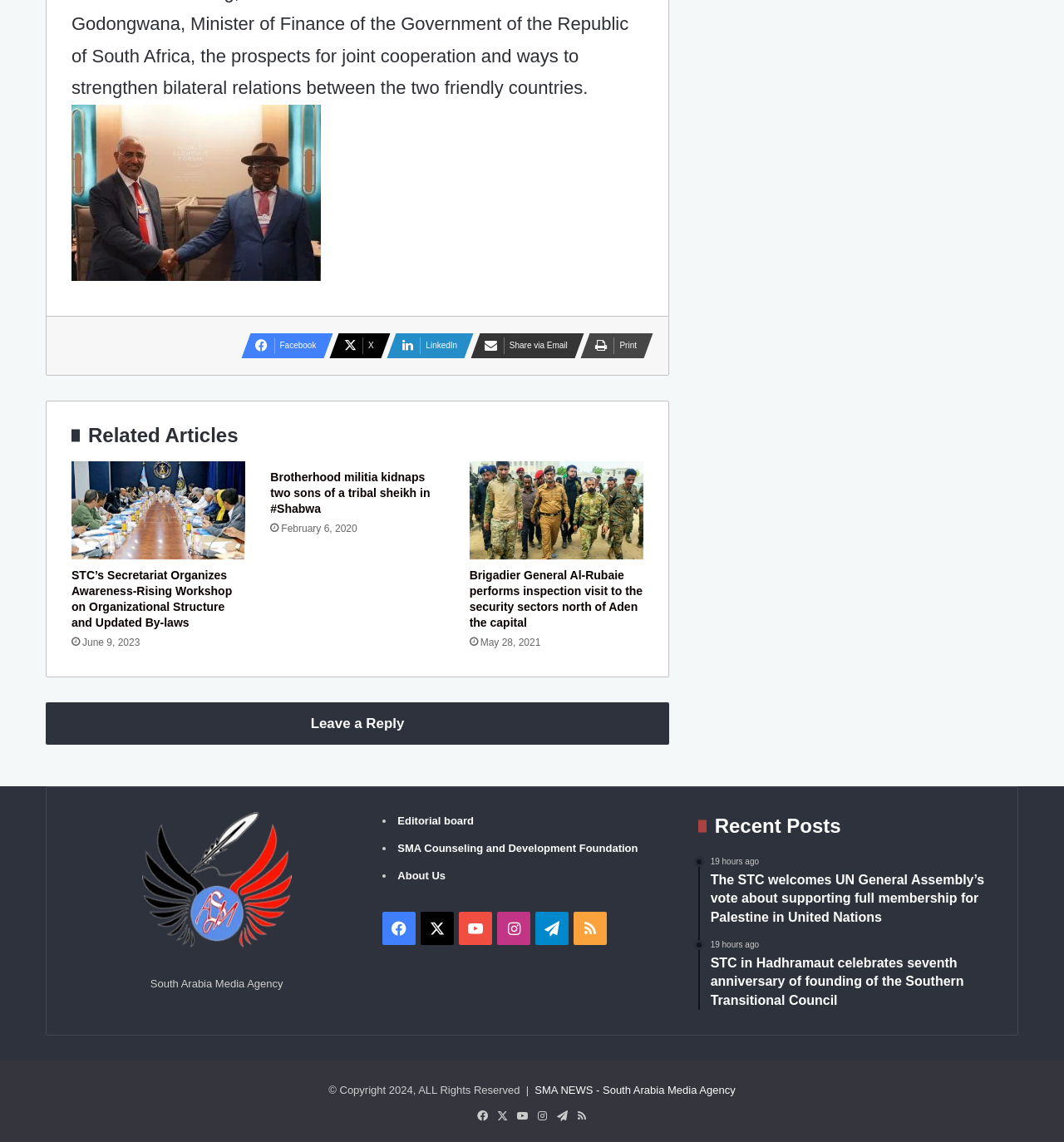Refer to the image and offer a detailed explanation in response to the question: What social media platforms are available at the bottom of the webpage?

I found the answer by looking at the links at the bottom of the webpage, which include Facebook, YouTube, Instagram, Telegram, and RSS icons.